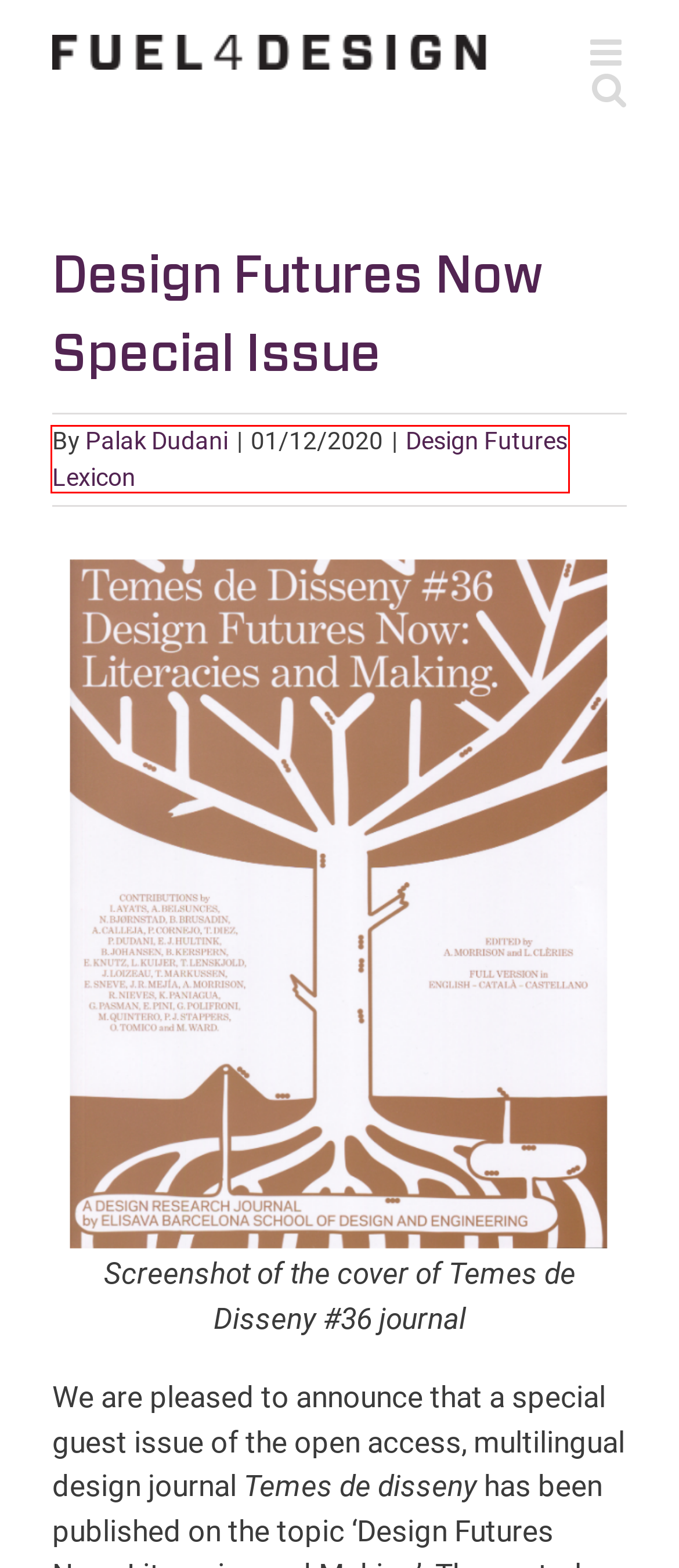Analyze the given webpage screenshot and identify the UI element within the red bounding box. Select the webpage description that best matches what you expect the new webpage to look like after clicking the element. Here are the candidates:
A. Exploring Weak Signals to Design and Prototype for Emergent Futures
							| Temes de Disseny
B. Design Futures Literacies: 2 free e-books published – Fuel4Design
C. PHD FUTURES THINKATON | OUTCOME AND DISCUSSION – Fuel4Design
D. Design Futures Now: Literacies & Making
							| Temes de Disseny
E. Fuel4Design – Future Education and Litteracy for Designers
F. Palak Dudani – Fuel4Design
G. Design Futures Lexicon – Fuel4Design
H. Exploring Weak Signals to Design and Prototype for Emergent Futures – Fuel4Design

G